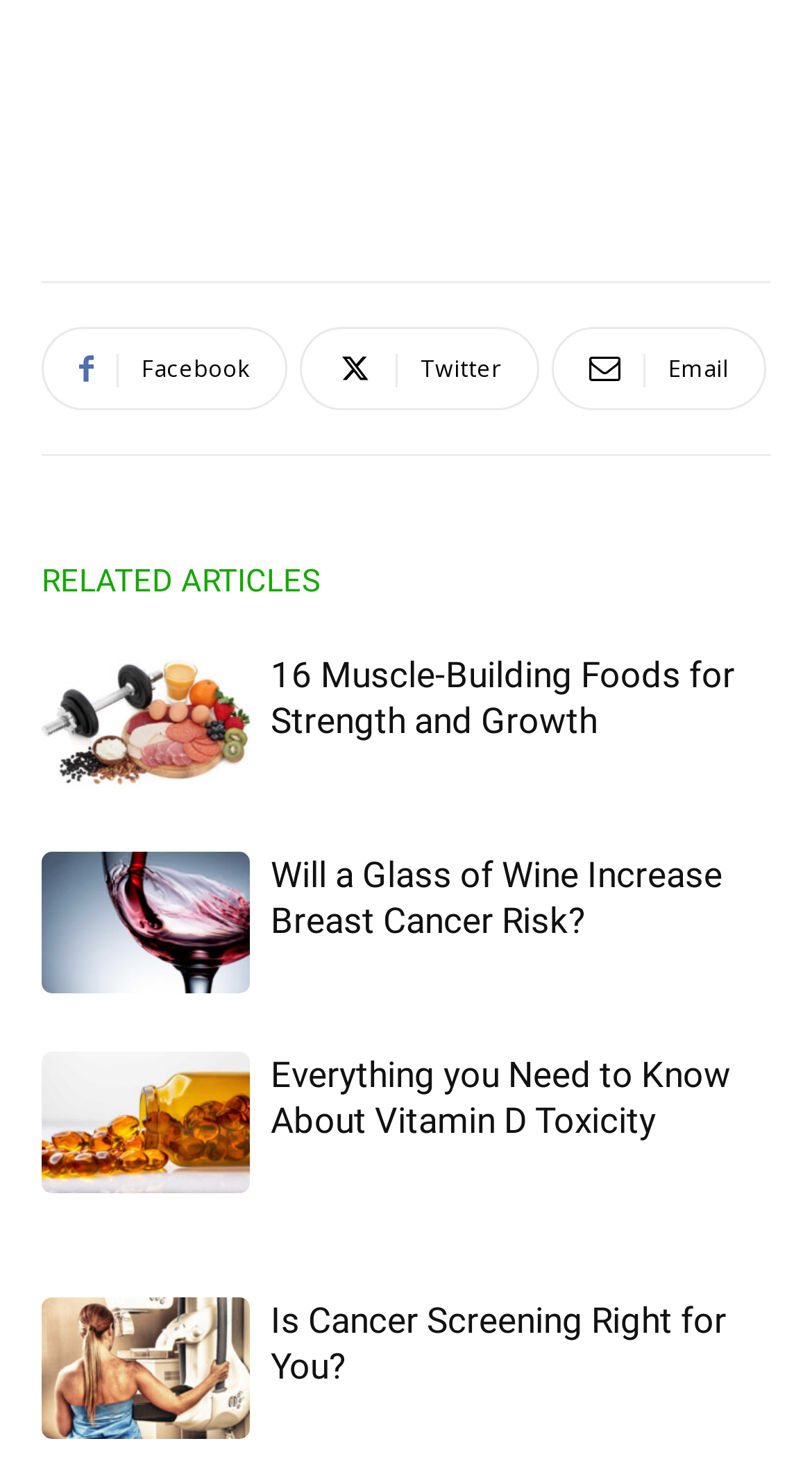Select the bounding box coordinates of the element I need to click to carry out the following instruction: "Share on Facebook".

[0.051, 0.221, 0.354, 0.277]